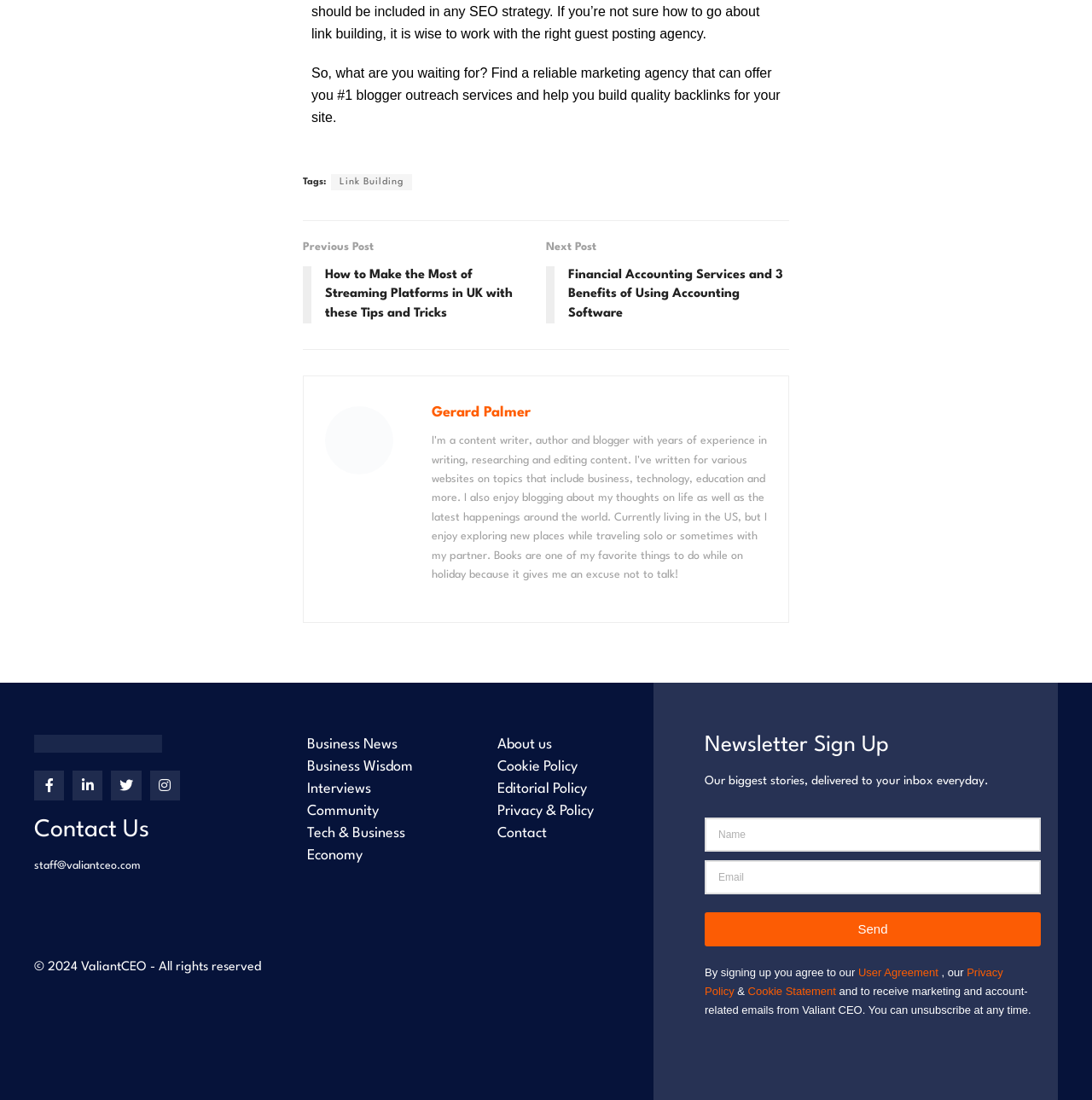Find the bounding box coordinates of the element's region that should be clicked in order to follow the given instruction: "Enter your name in the 'Name' field". The coordinates should consist of four float numbers between 0 and 1, i.e., [left, top, right, bottom].

[0.645, 0.743, 0.953, 0.774]